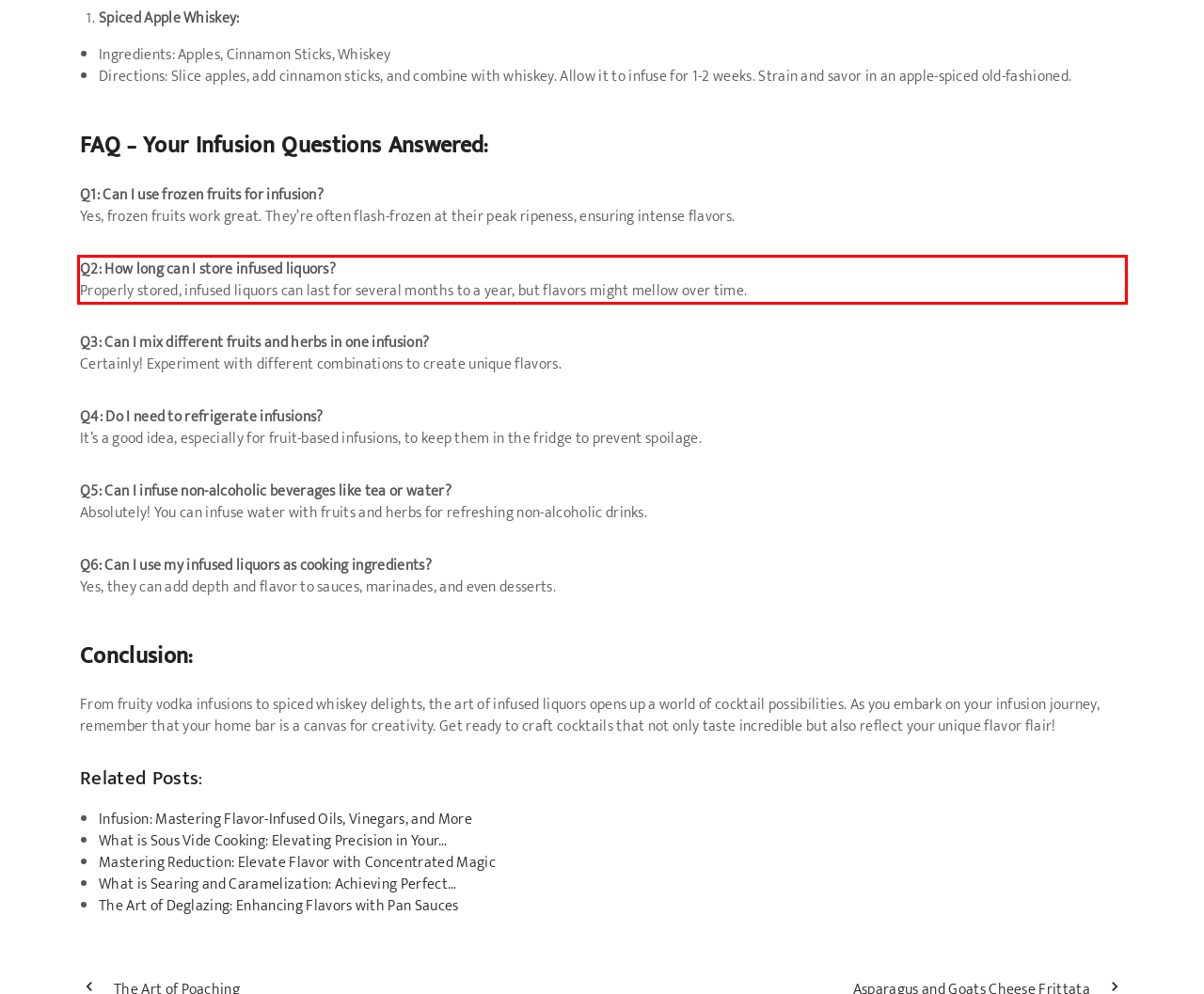Using the provided webpage screenshot, identify and read the text within the red rectangle bounding box.

Q2: How long can I store infused liquors? Properly stored, infused liquors can last for several months to a year, but flavors might mellow over time.